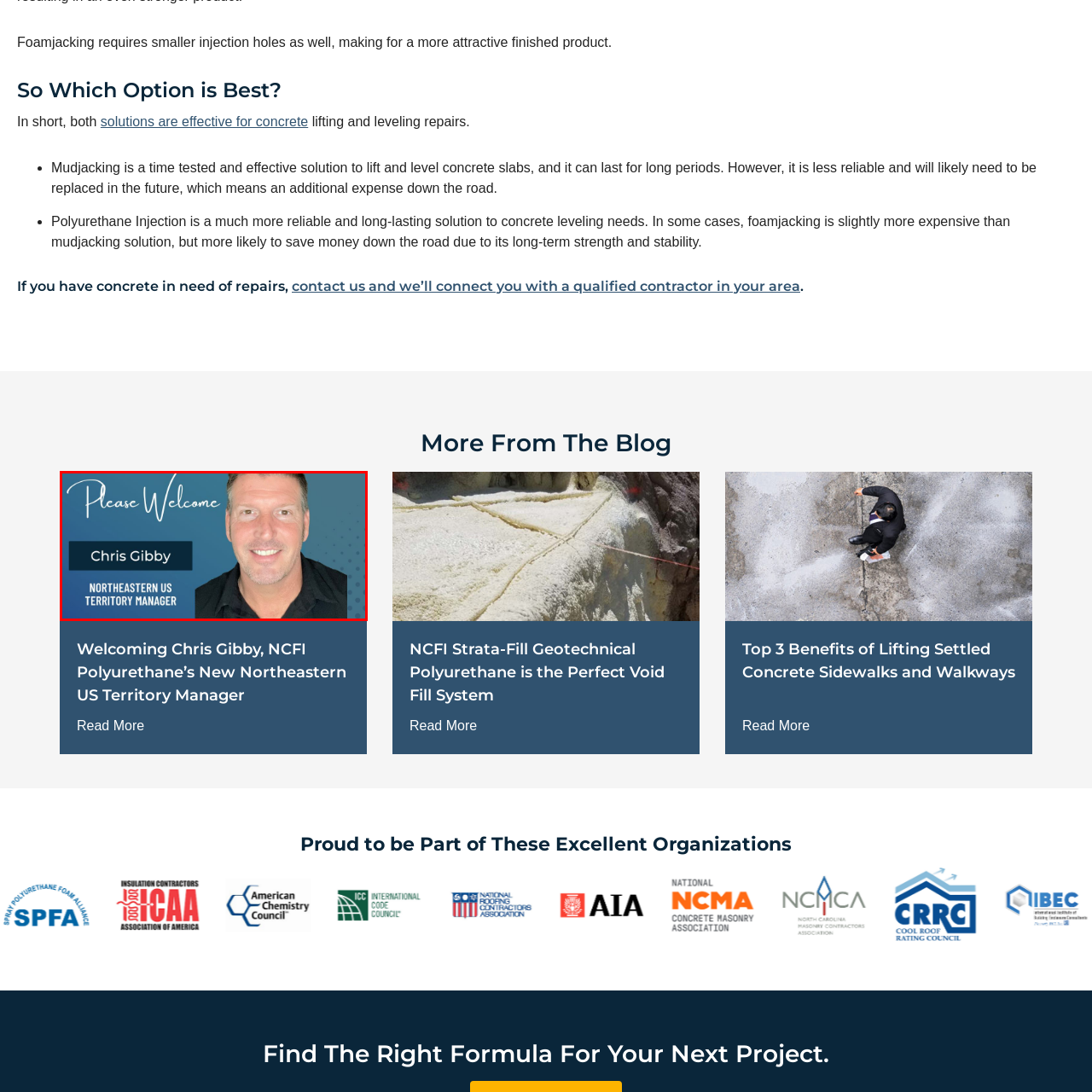Thoroughly describe the scene captured inside the red-bordered section of the image.

The image features Chris Gibby, the newly appointed Northeastern US Territory Manager for NCFI Polyurethanes. He is presented with a welcoming message that reads "Please Welcome" in an elegant font above his name. The background showcases a gradient of soft blue hues, creating a professional and inviting atmosphere. Chris is depicted with a warm smile, dressed in a dark shirt, reflecting his approachable demeanor. This introduction highlights his role and contributions to the company, emphasizing the importance of his position in the geotechnical division of NCFI Polyurethanes.